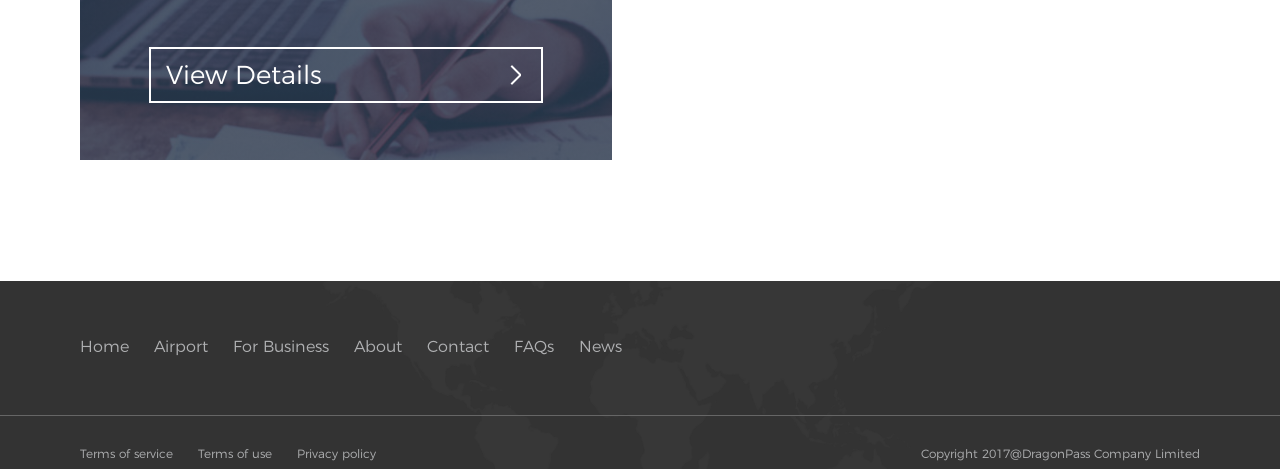Bounding box coordinates are specified in the format (top-left x, top-left y, bottom-right x, bottom-right y). All values are floating point numbers bounded between 0 and 1. Please provide the bounding box coordinate of the region this sentence describes: Terms of use

[0.155, 0.951, 0.212, 0.983]